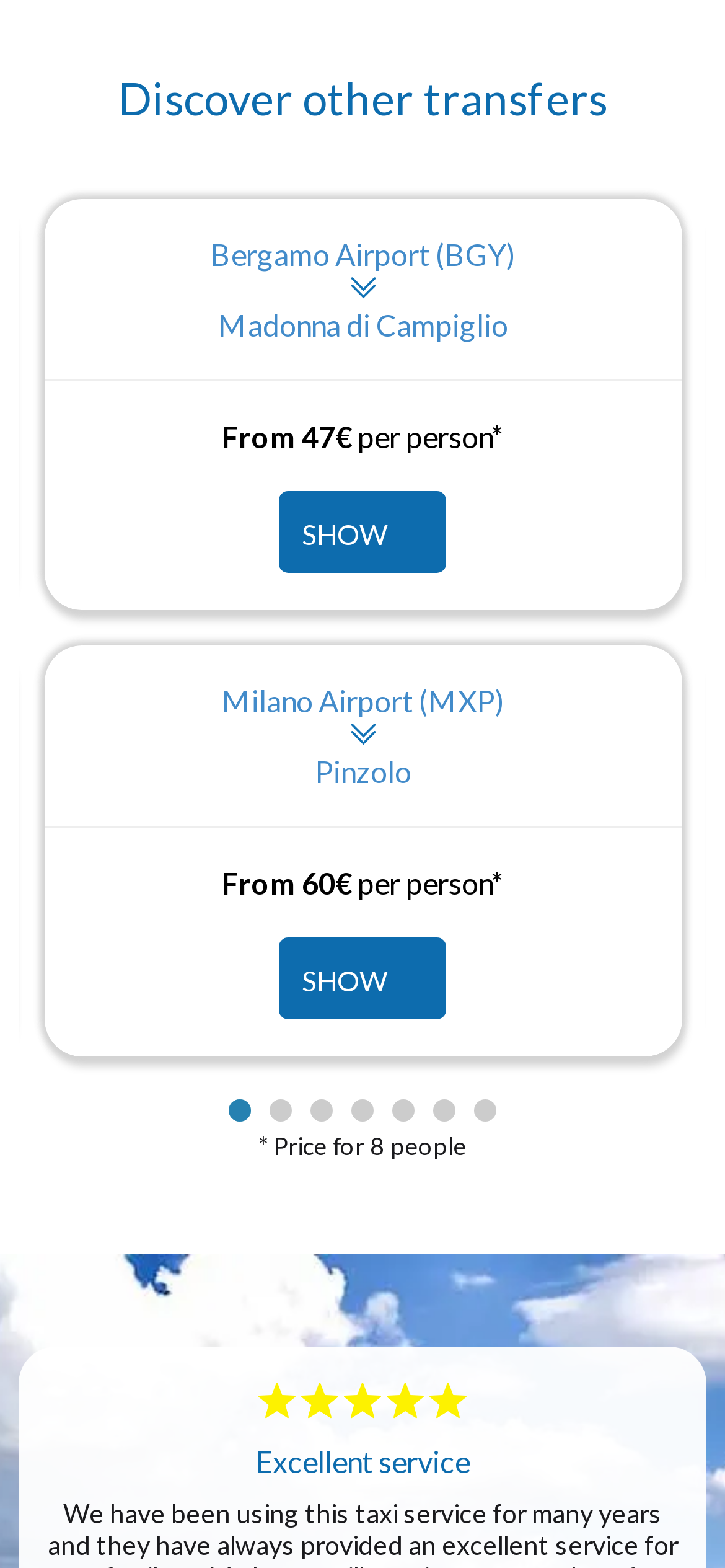Find the bounding box coordinates of the area to click in order to follow the instruction: "Click the link to view more information about Trento Pinzolo transfer".

[0.038, 0.127, 0.963, 0.389]